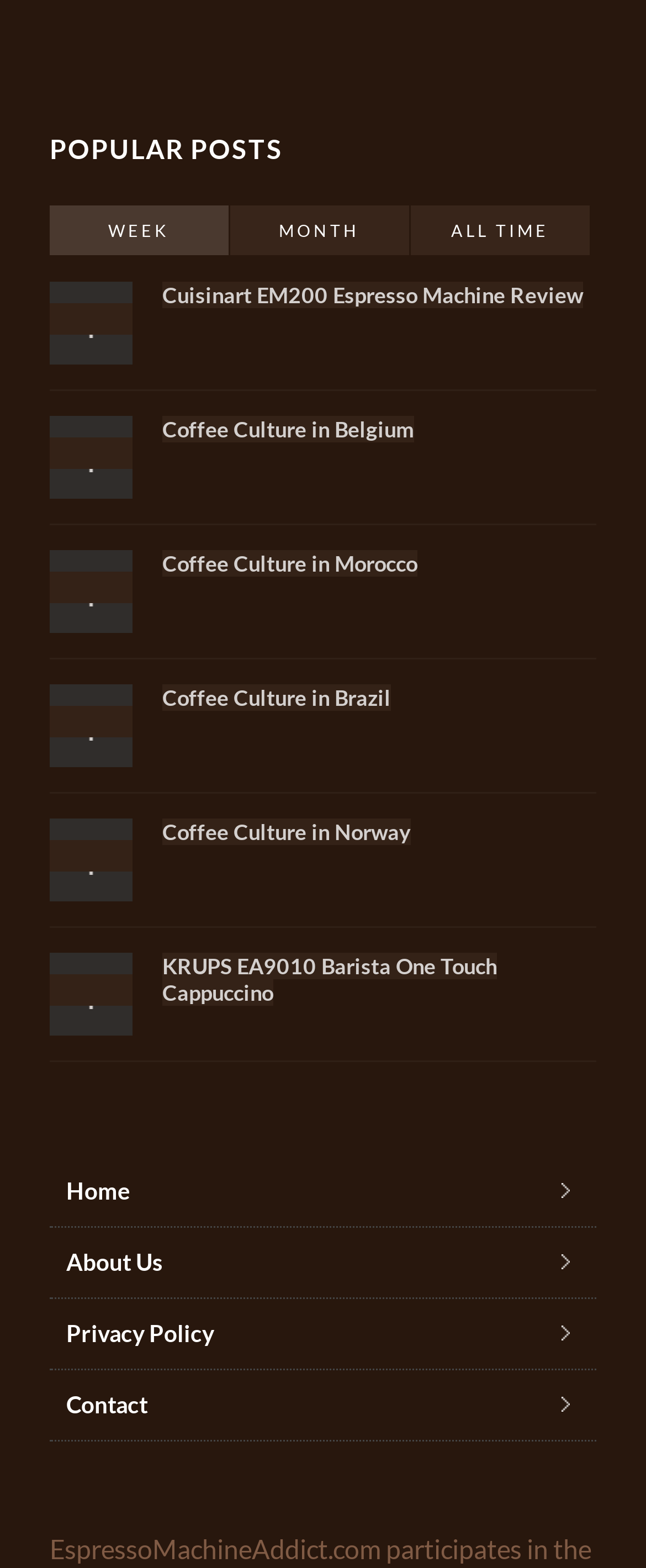Please find the bounding box coordinates (top-left x, top-left y, bottom-right x, bottom-right y) in the screenshot for the UI element described as follows: Cuisinart EM200 Espresso Machine Review

[0.251, 0.18, 0.903, 0.197]